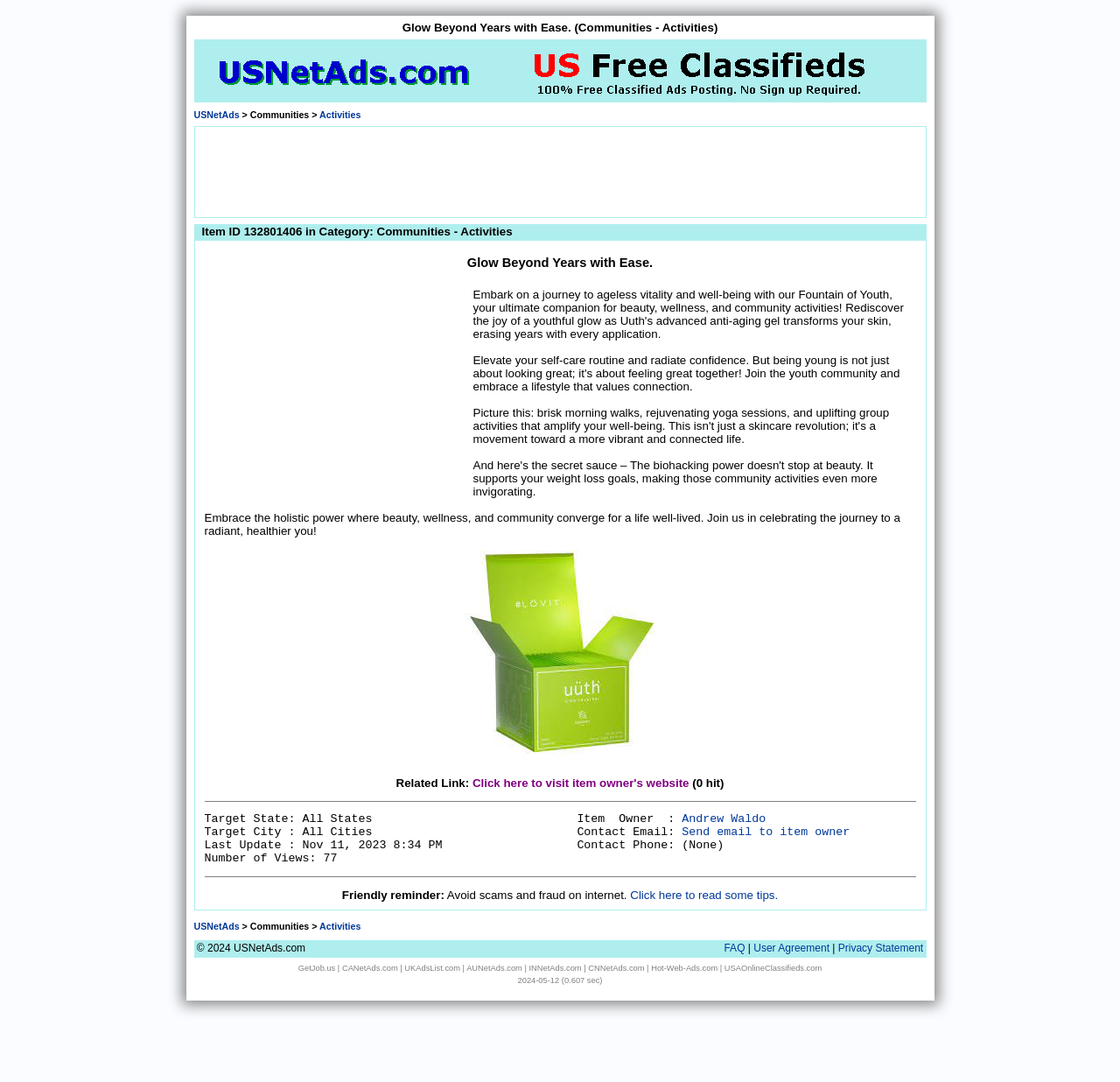Using the information in the image, could you please answer the following question in detail:
Who is the owner of the item?

The owner of the item is listed as Andrew Waldo, with a contact email and phone number provided for further inquiry.